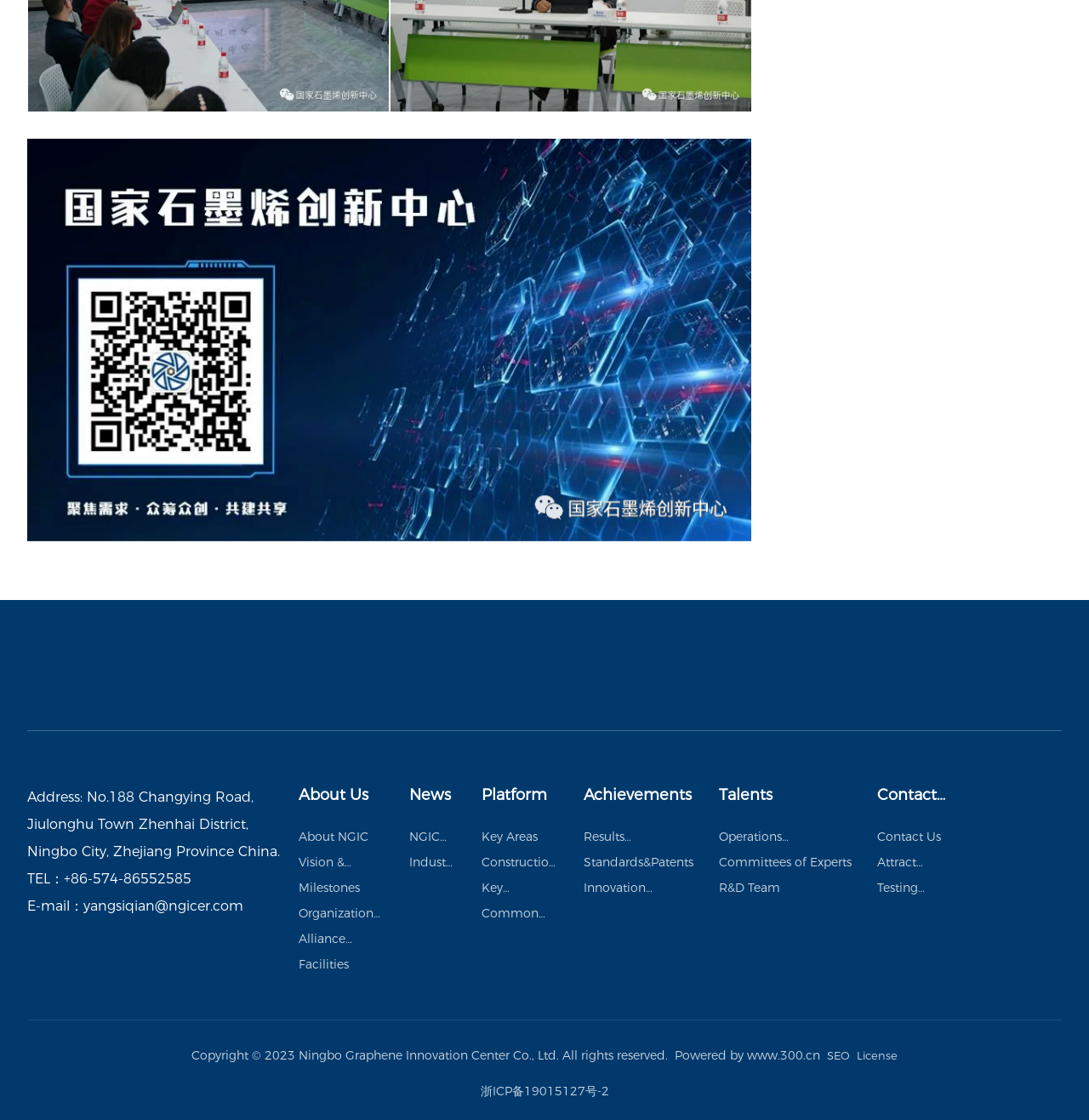Please answer the following question using a single word or phrase: 
What is the address of NGIC?

No.188 Changying Road, Jiulonghu Town Zhenhai District, Ningbo City, Zhejiang Province China.